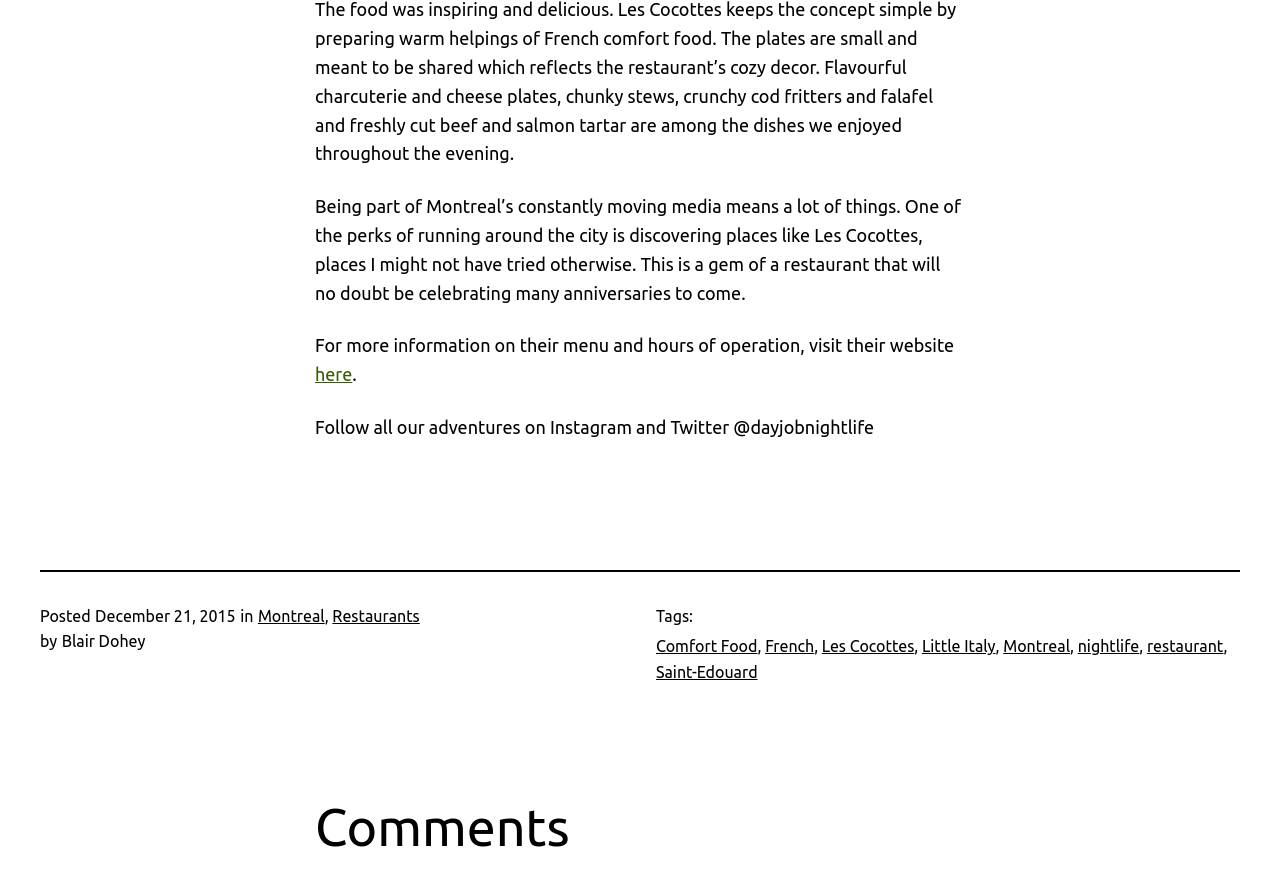In which year was the post published?
Using the visual information, answer the question in a single word or phrase.

2015